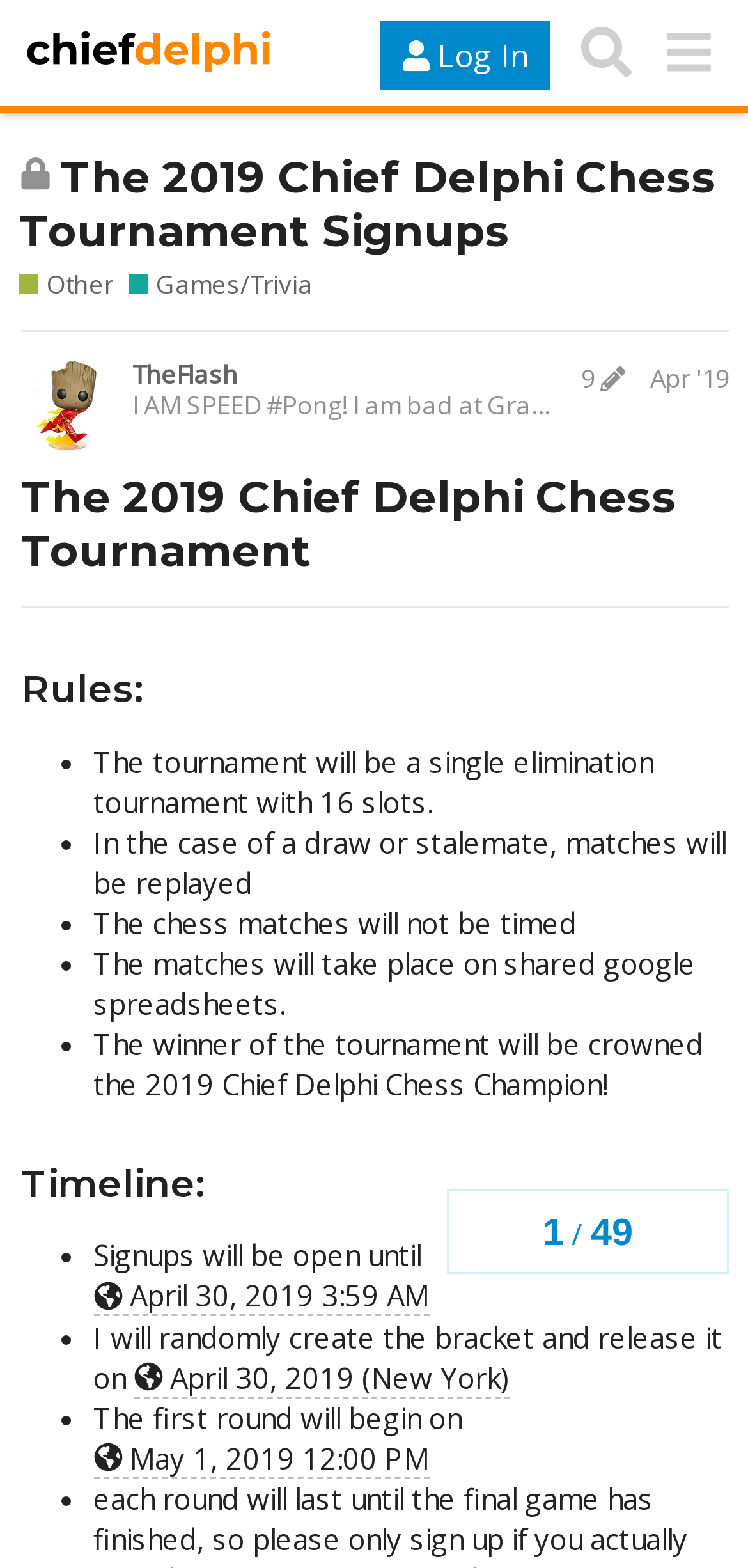When will the signups be open until?
Give a single word or phrase answer based on the content of the image.

April 30, 2019